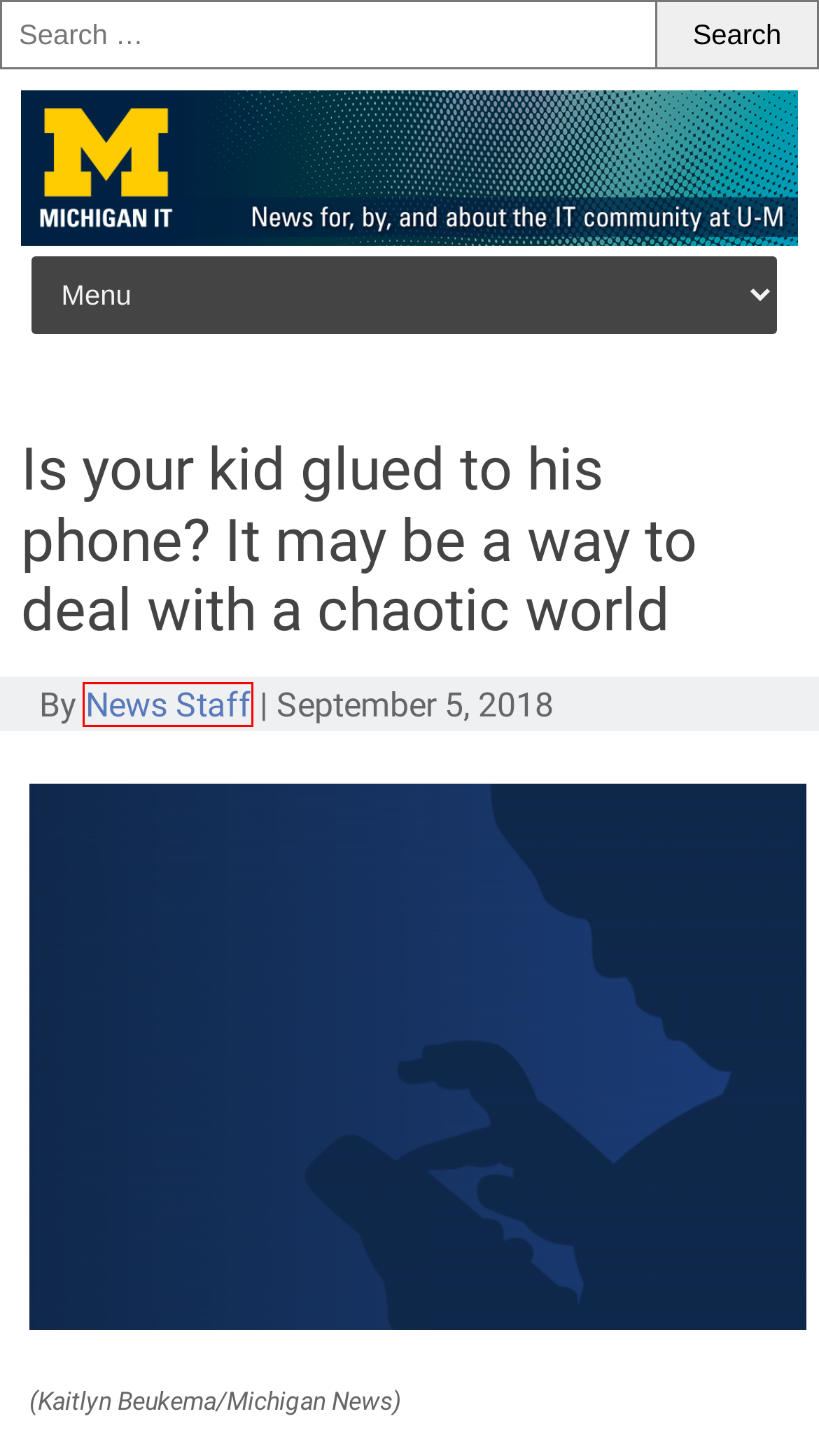Examine the screenshot of the webpage, which includes a red bounding box around an element. Choose the best matching webpage description for the page that will be displayed after clicking the element inside the red bounding box. Here are the candidates:
A. students – Michigan IT News
B. Michigan IT News – News for, by, and about the IT community at U-M
C. Dearborn – Michigan IT News
D. medicine – Michigan IT News
E. News Staff – Michigan IT News
F. WiFi – Michigan IT News
G. Master the Art of Prompting with U-M GPT
 | Happening @ Michigan
H. LSA – Michigan IT News

E